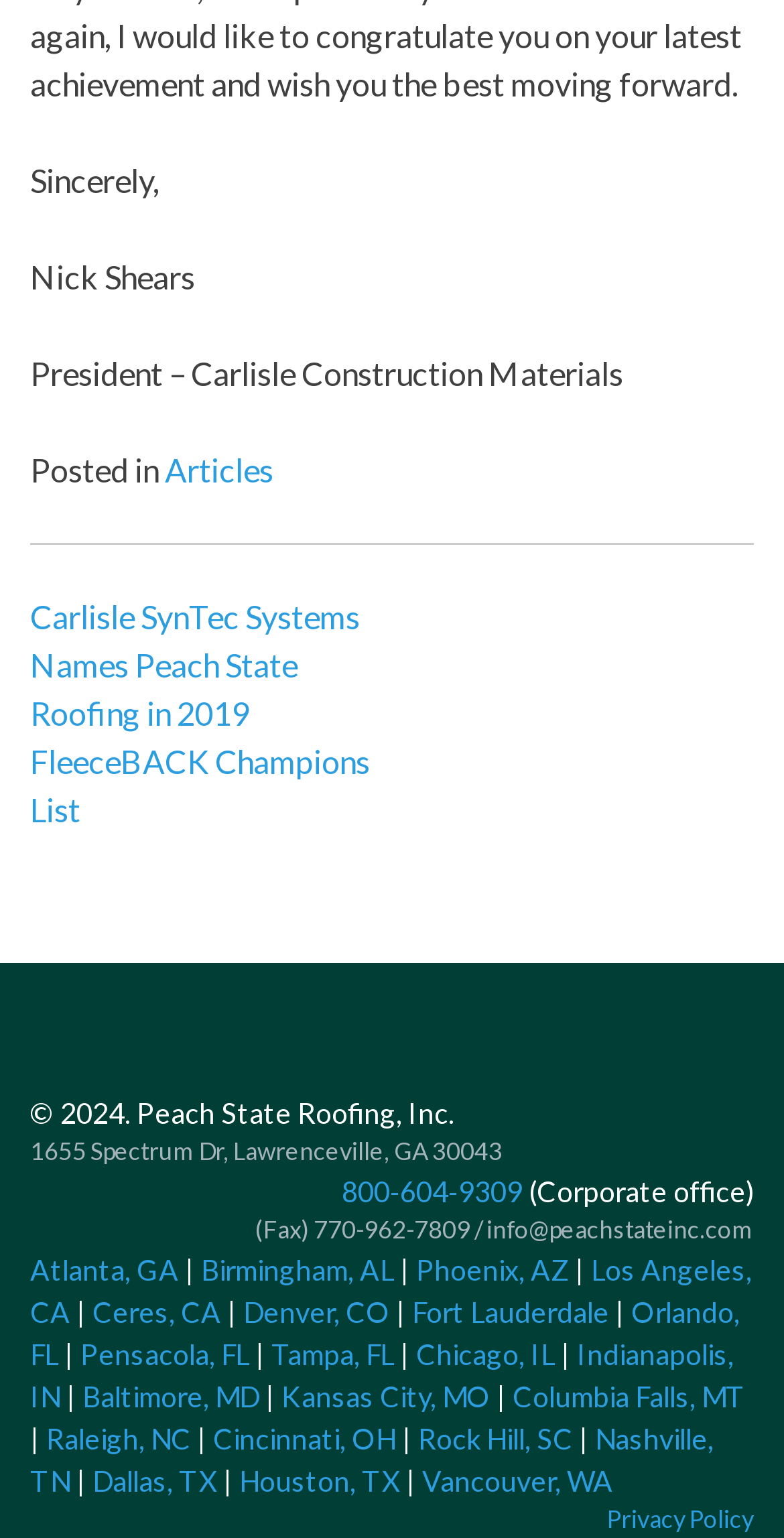What is the address of Peach State Roofing's corporate office?
Please respond to the question with as much detail as possible.

I found the answer by looking at the StaticText element with the text '1655 Spectrum Dr, Lawrenceville, GA 30043', which is located near the link element with the text '800-604-9309'.